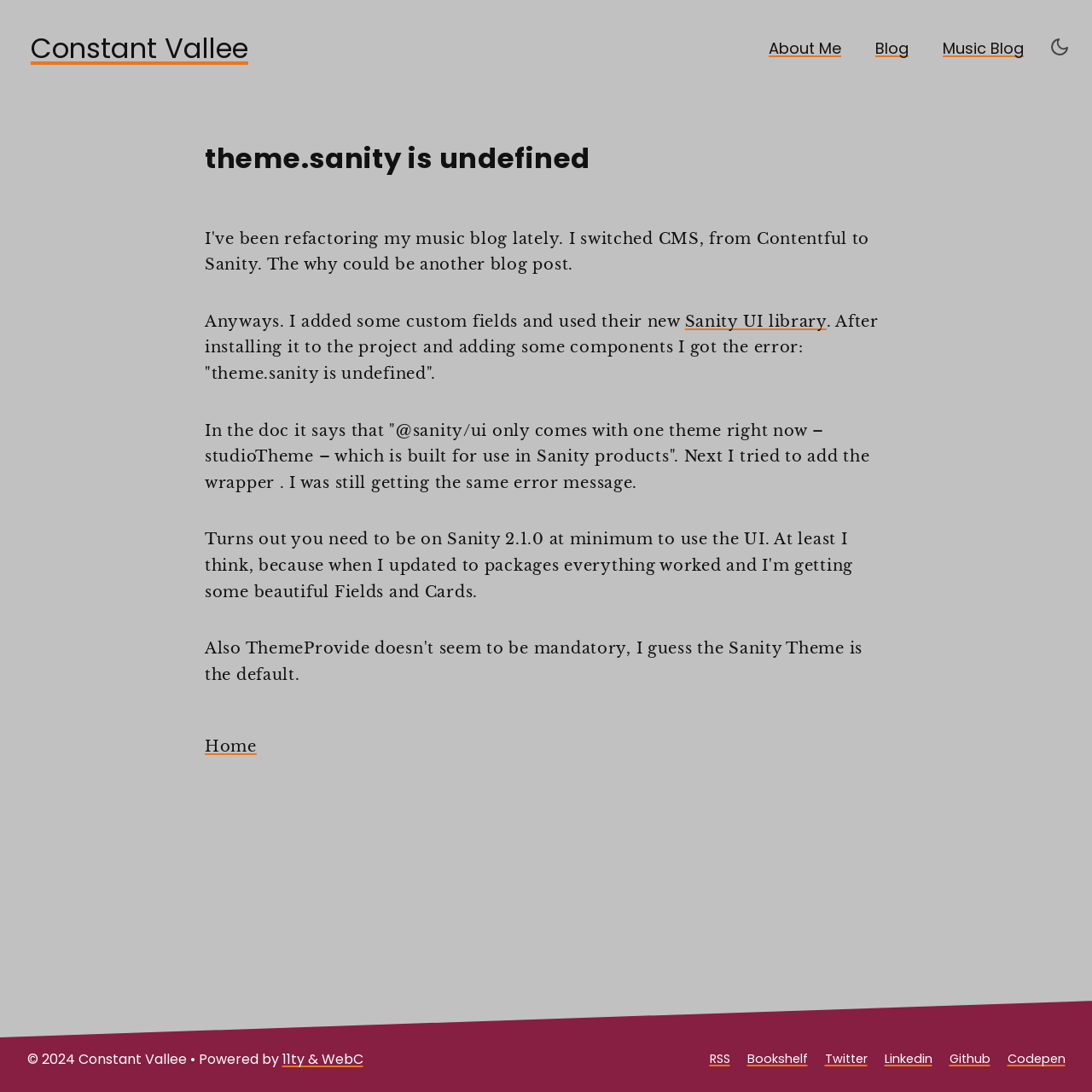Kindly determine the bounding box coordinates for the clickable area to achieve the given instruction: "go to the Home page".

[0.188, 0.675, 0.235, 0.692]